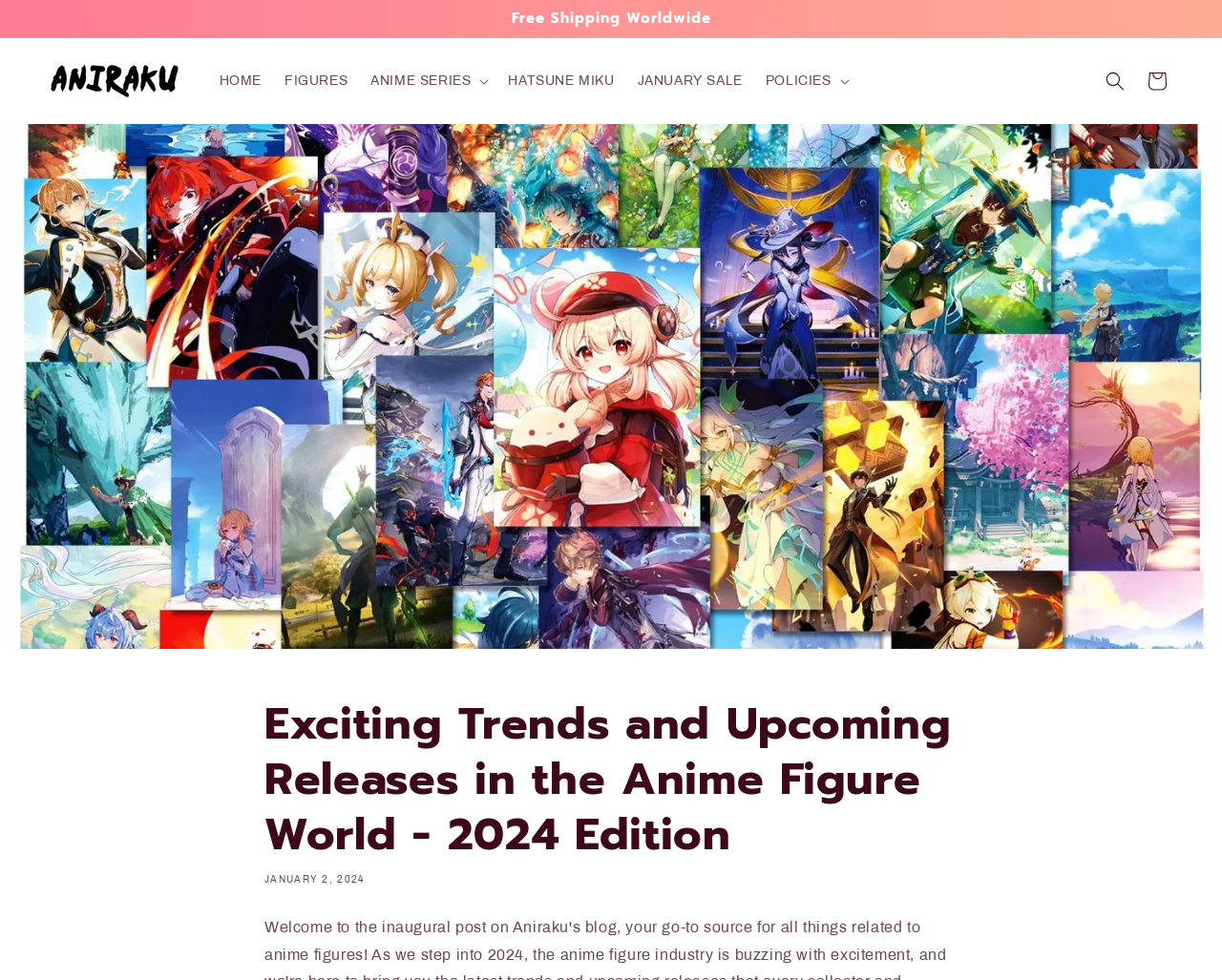What is the shipping policy?
Use the information from the screenshot to give a comprehensive response to the question.

I found the link 'Free Shipping Worldwide' with the bounding box coordinates [0.039, 0.0, 0.961, 0.038], which suggests that the website offers free shipping worldwide.